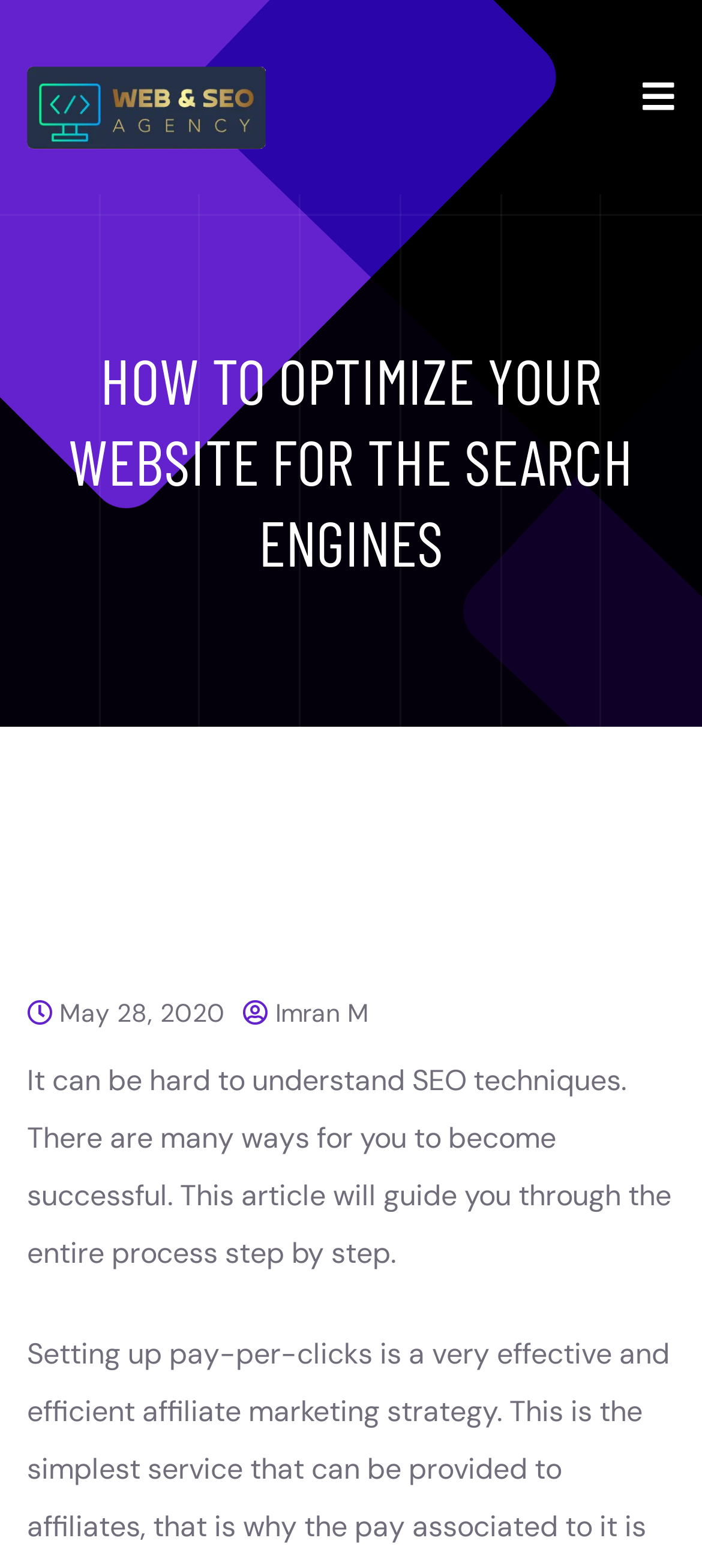Analyze the image and deliver a detailed answer to the question: Who wrote the article?

The author of the article can be found in the middle of the webpage, where it is written as 'Imran M' in a link element inside a header element.